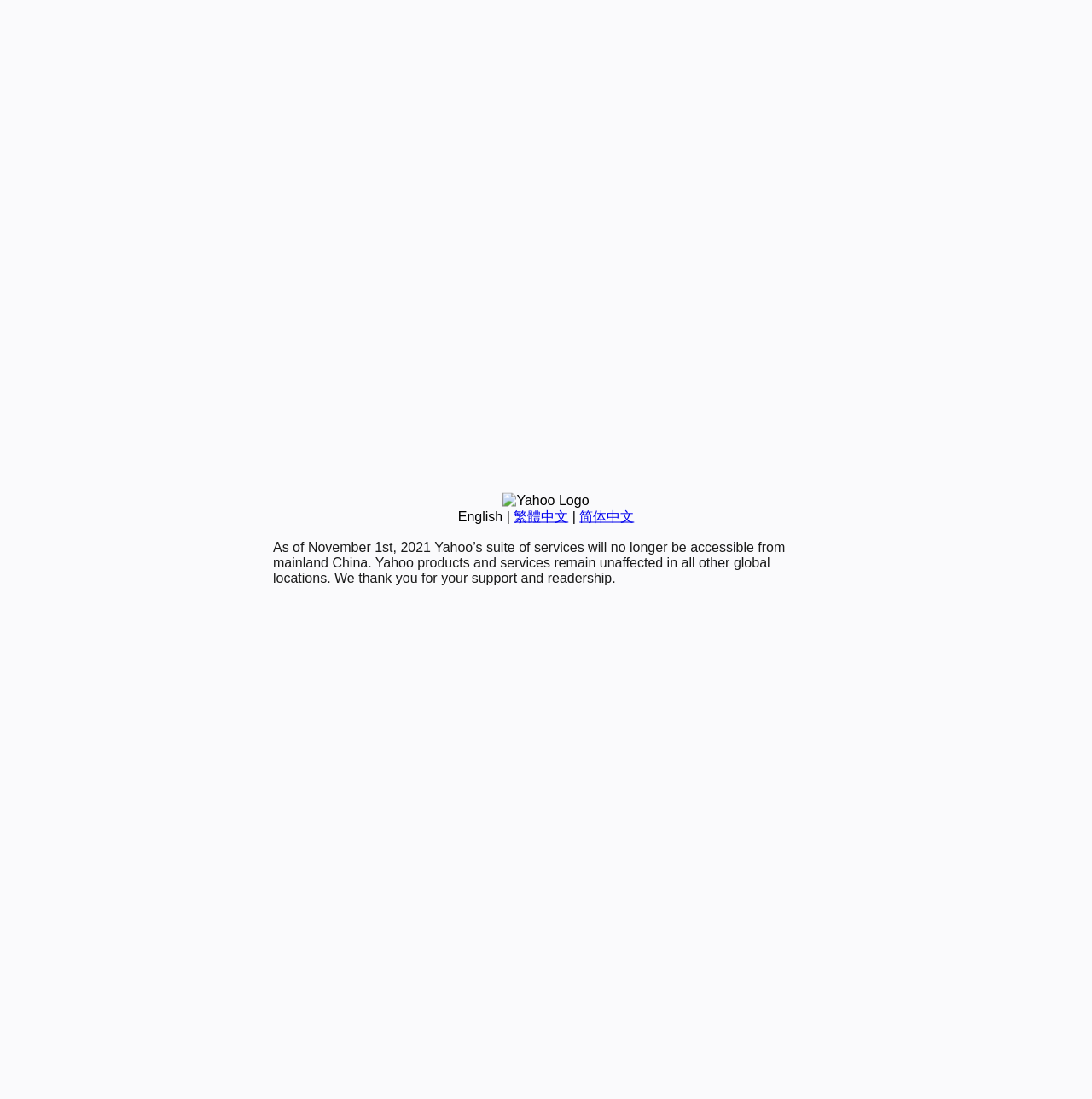Return the bounding box coordinates of the UI element that corresponds to this description: "繁體中文". The coordinates must be given as four float numbers in the range of 0 and 1, [left, top, right, bottom].

[0.47, 0.463, 0.52, 0.476]